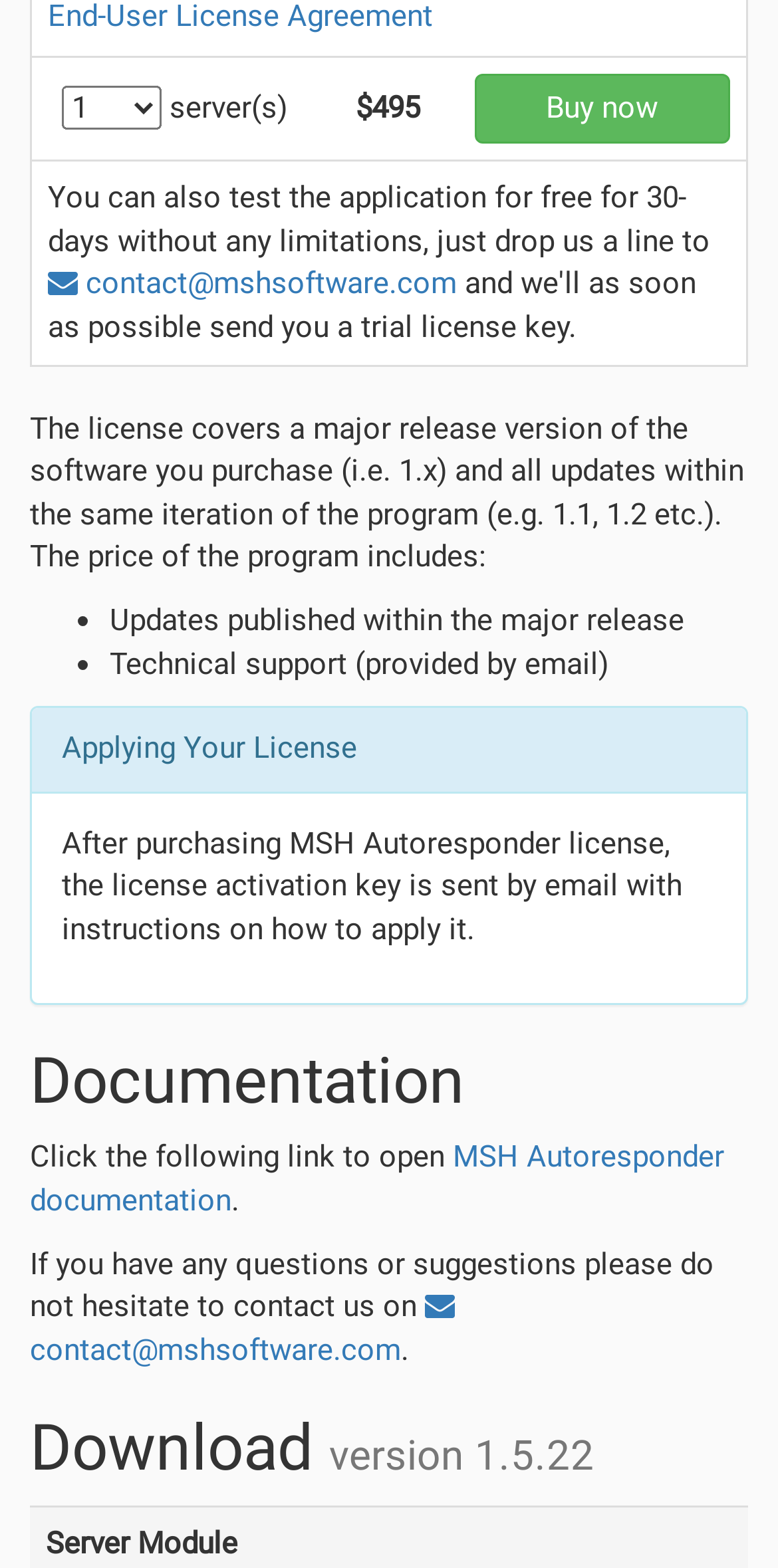Please find the bounding box for the following UI element description. Provide the coordinates in (top-left x, top-left y, bottom-right x, bottom-right y) format, with values between 0 and 1: contact@mshsoftware.com

[0.038, 0.822, 0.585, 0.872]